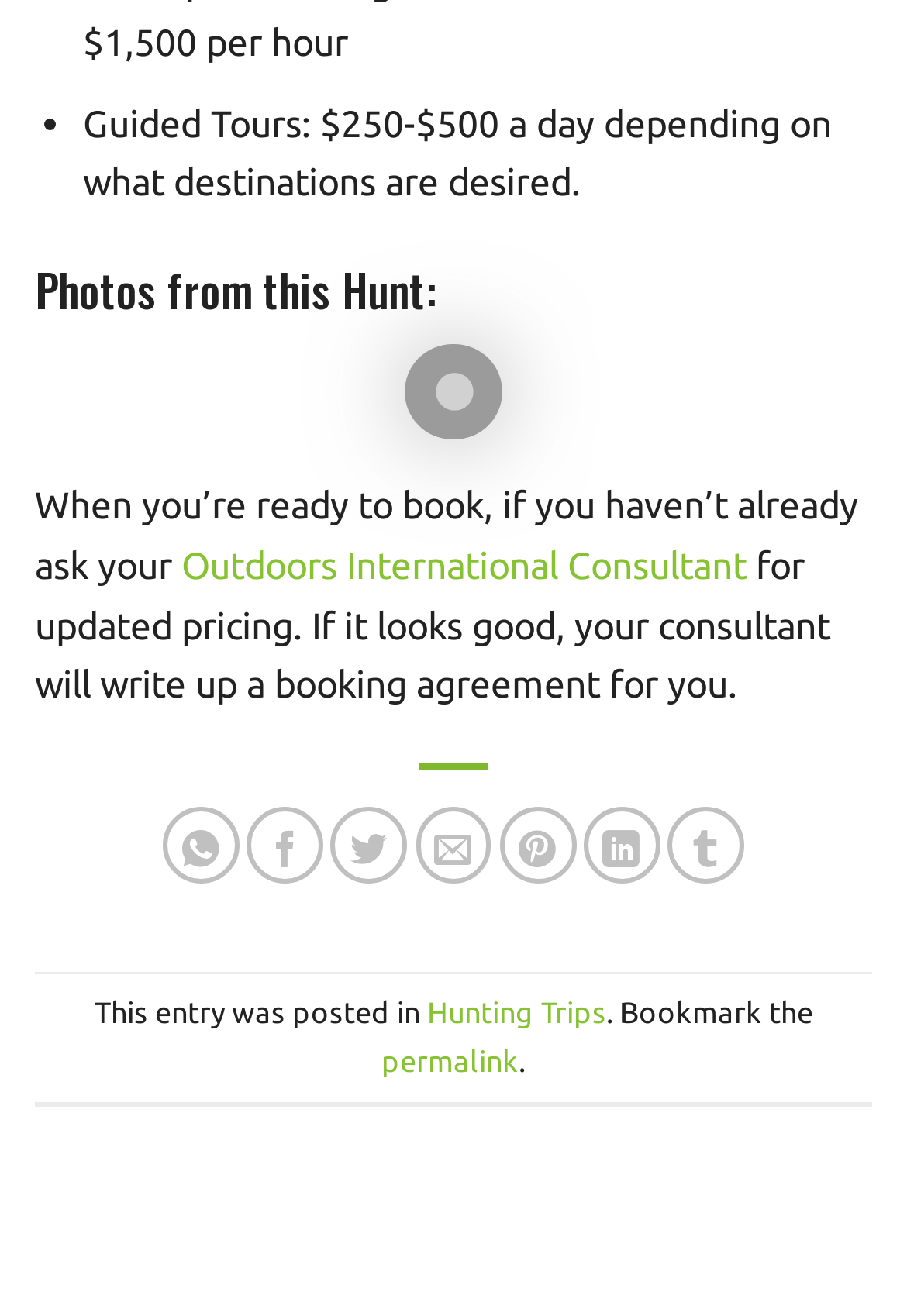Who should you ask for updated pricing?
Could you please answer the question thoroughly and with as much detail as possible?

According to the text, when you're ready to book, you should ask your Outdoors International Consultant for updated pricing.